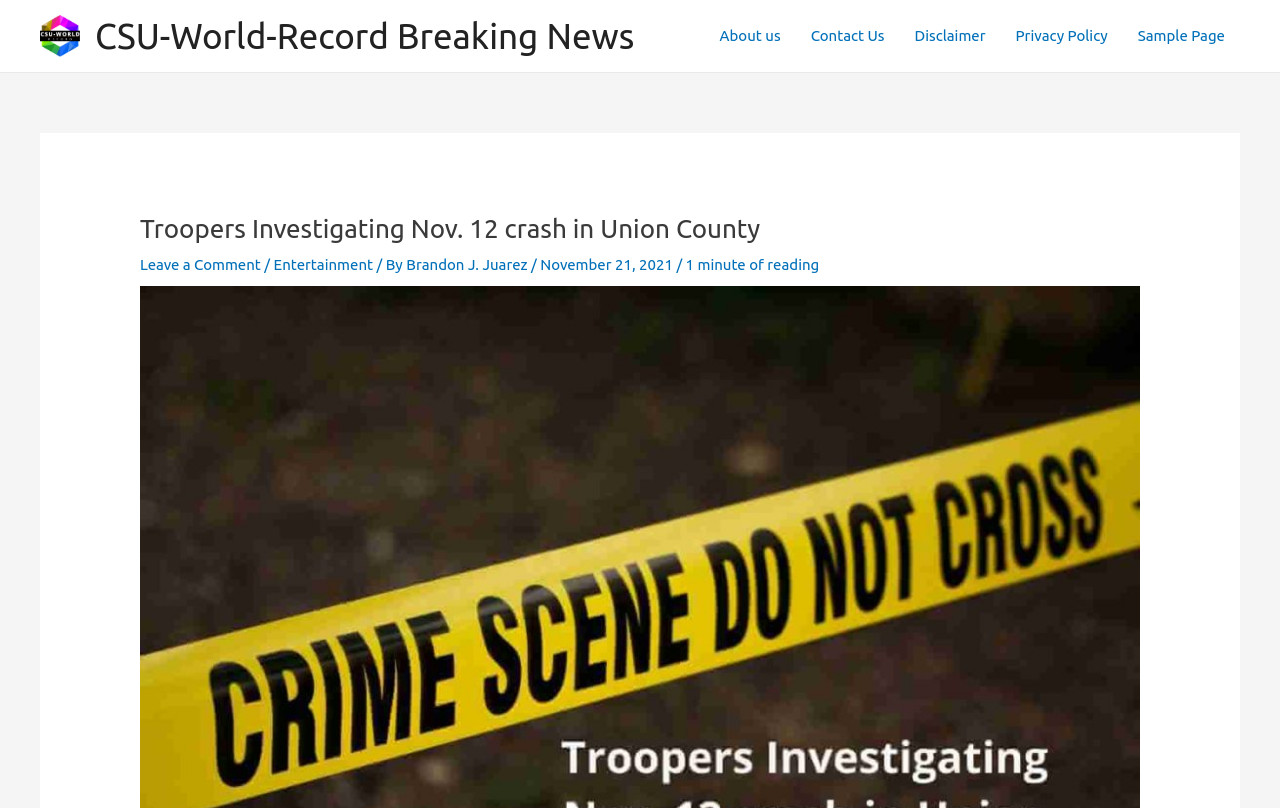Examine the image and give a thorough answer to the following question:
Who is the author of the article?

I found the answer by looking at the byline of the article, which mentions 'By Brandon J. Juarez', indicating that Brandon J. Juarez is the author of the article.